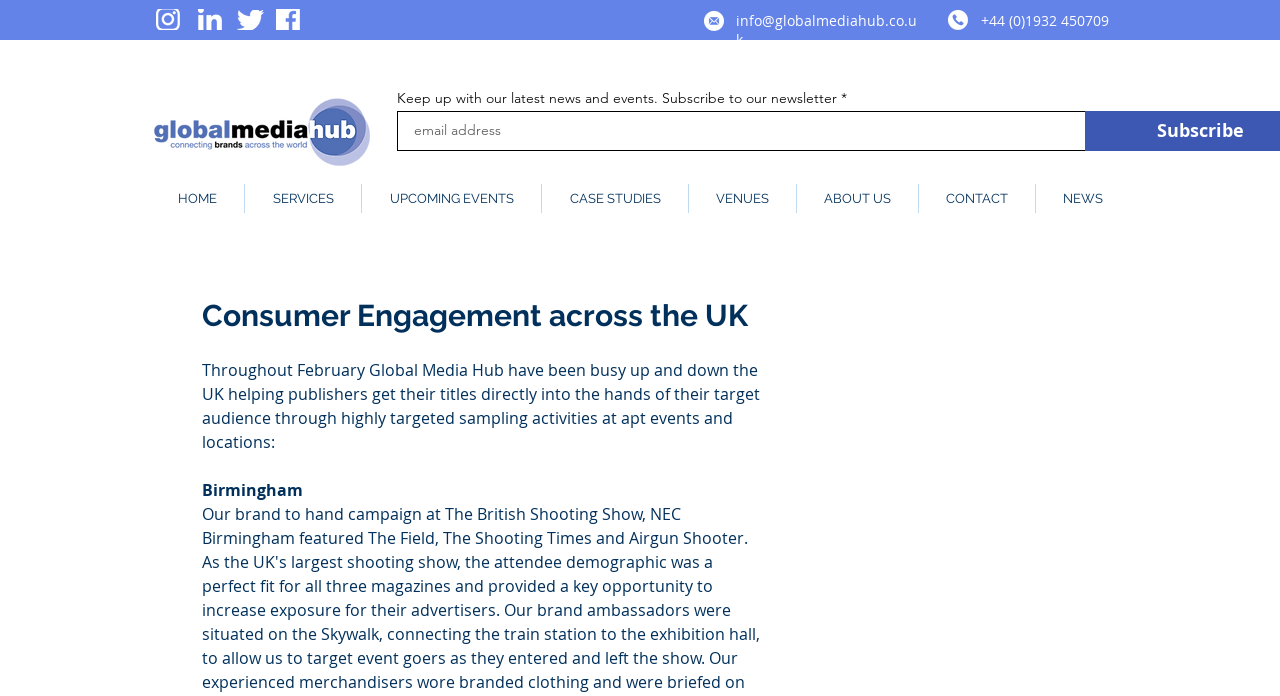Please provide a comprehensive response to the question below by analyzing the image: 
What is the company's phone number?

I found the phone number by looking at the link element with the text '+44 (0)1932 450709' which is located at the bottom of the webpage.